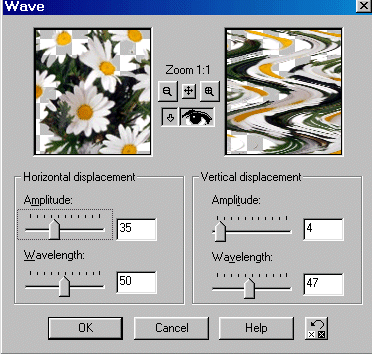Detail every aspect of the image in your caption.

The image depicts a settings window for a "Wave" effect, commonly found in graphic editing software. On the left side, there is a preview of an image featuring daisies in a vibrant arrangement. To the right, a distorted version of that image illustrates the wave effect, showcasing an abstract design with wavy patterns in varying colors.

Below the image previews, there are adjustable sliders for two parameters: "Horizontal displacement" and "Vertical displacement." Each section includes sub-controls labeled "Amplitude" and "Wavelength," allowing users to customize the intensity and frequency of the wave effect. The "OK" and "Cancel" buttons at the bottom enable users to confirm or discard their adjustments, with a "Help" option available for further assistance. The interface is laid out cleanly, helping users easily manipulate these settings to achieve their desired visual effect.